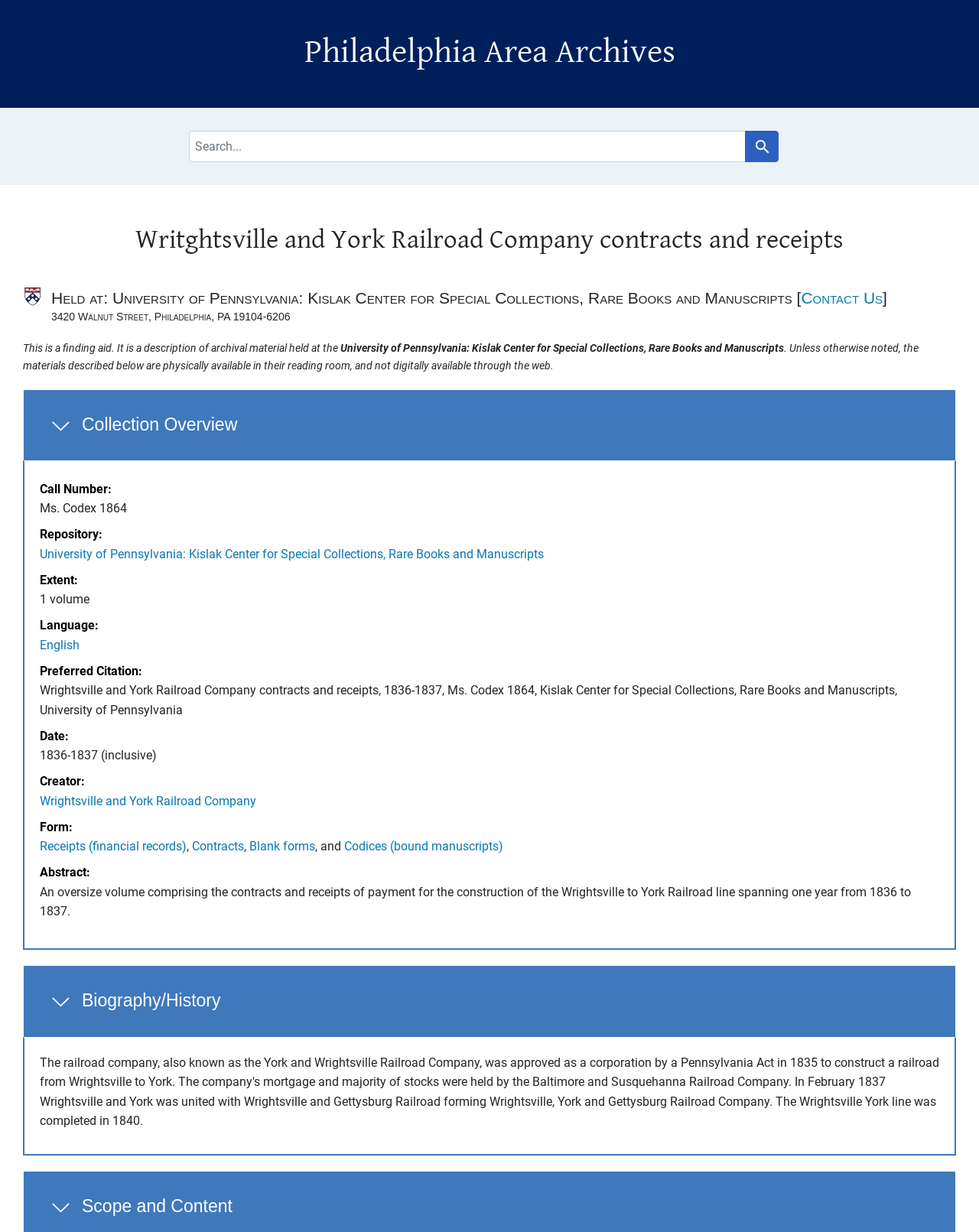Provide the bounding box coordinates of the area you need to click to execute the following instruction: "Expand biography/history section".

[0.023, 0.783, 0.977, 0.842]